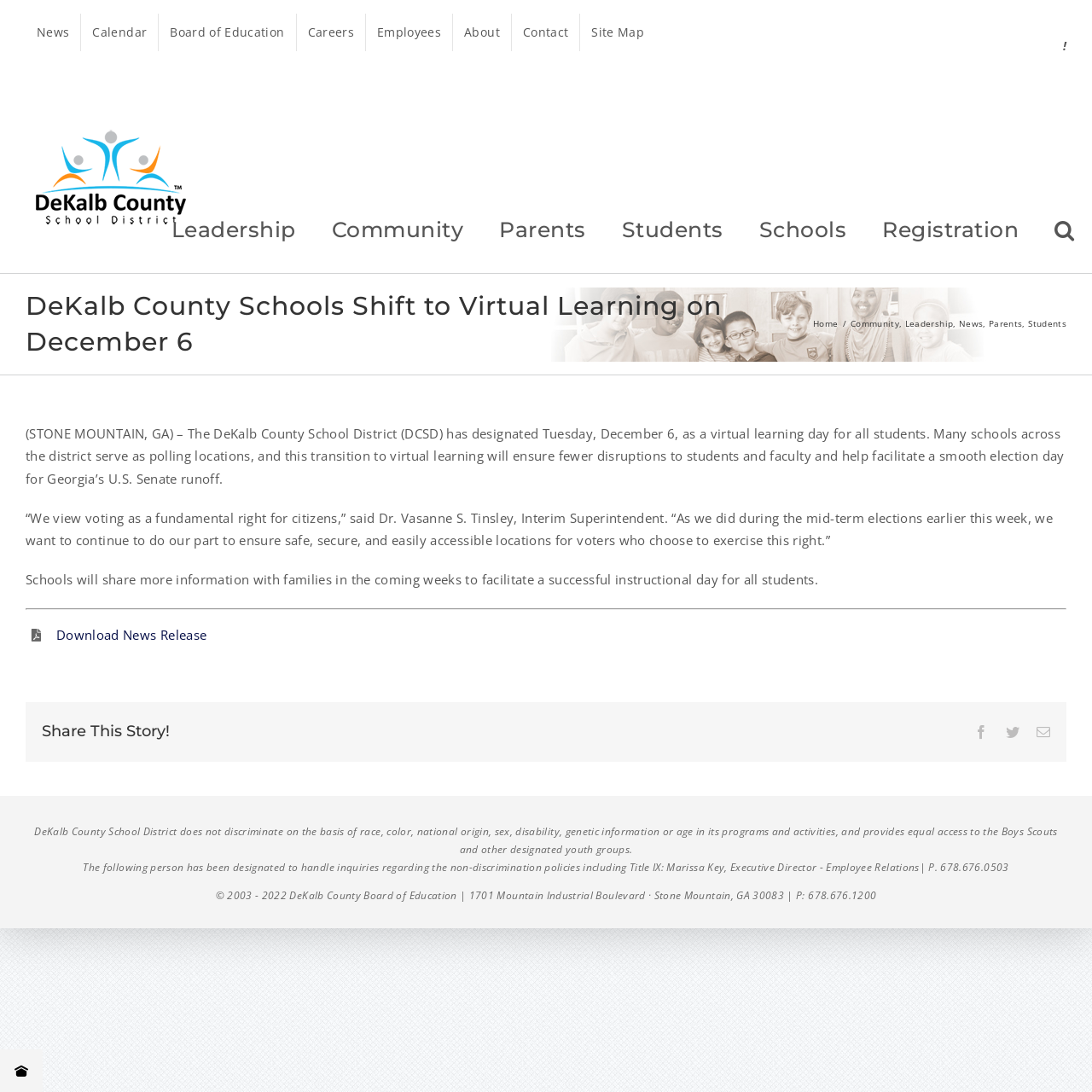Who is the Interim Superintendent of DeKalb County School District?
Using the details shown in the screenshot, provide a comprehensive answer to the question.

The article quotes Dr. Vasanne S. Tinsley, Interim Superintendent, saying 'We view voting as a fundamental right for citizens...'.